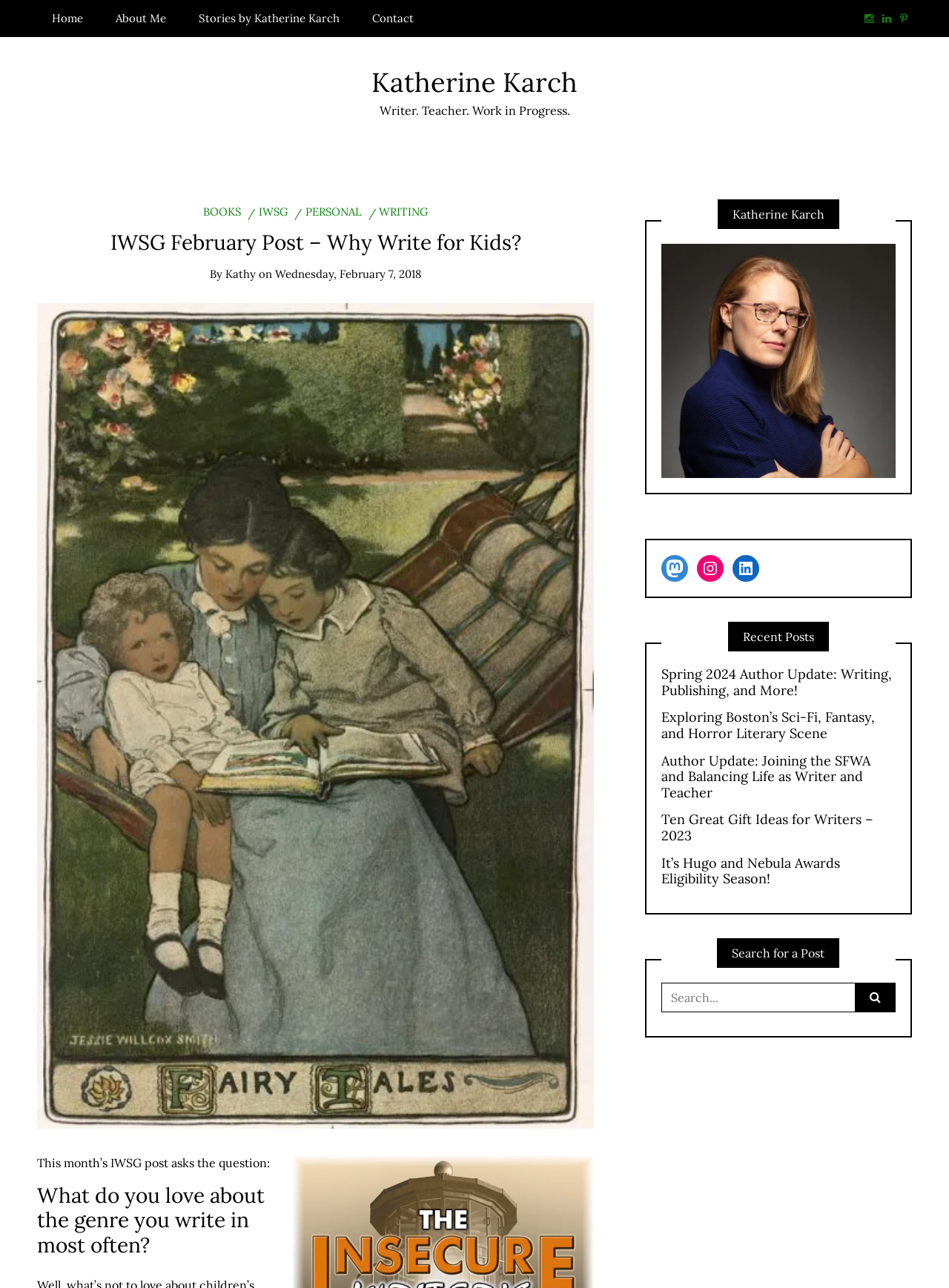Please determine the bounding box of the UI element that matches this description: IWSG. The coordinates should be given as (top-left x, top-left y, bottom-right x, bottom-right y), with all values between 0 and 1.

[0.261, 0.159, 0.303, 0.17]